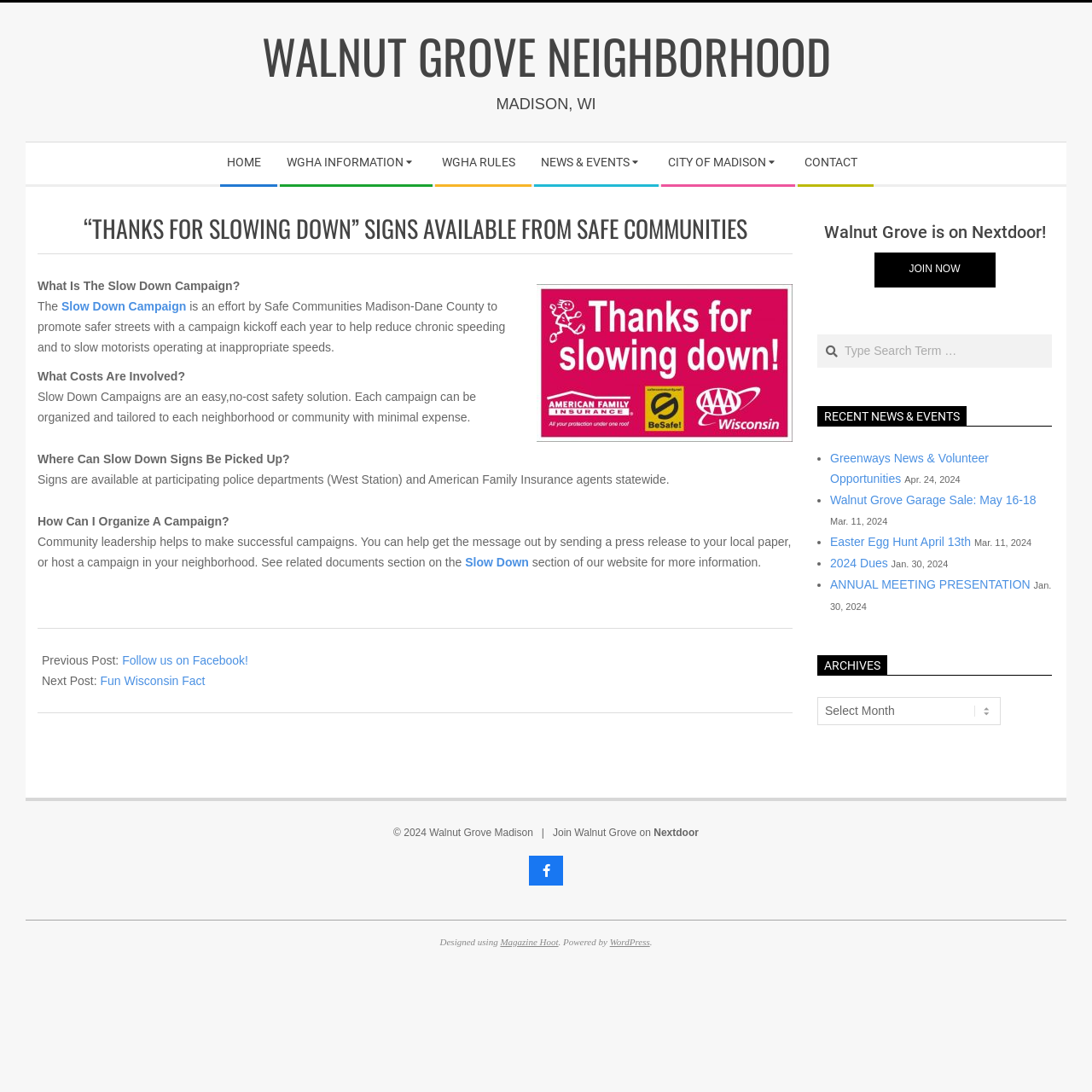Identify the bounding box coordinates for the UI element described as: "by The Pit Boss (Matt)".

None